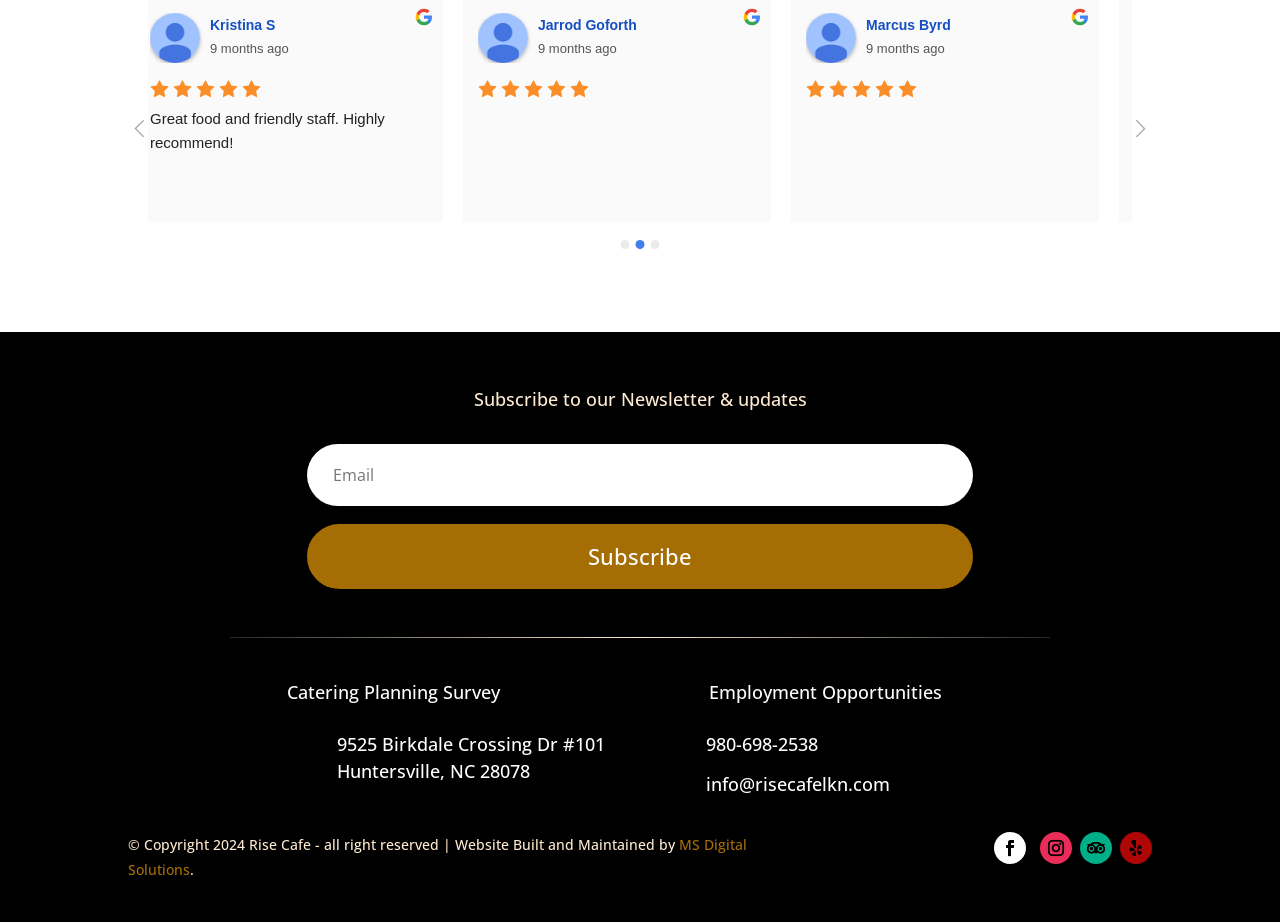Identify the bounding box coordinates for the UI element that matches this description: "Jarrod Goforth".

[0.438, 0.018, 0.52, 0.035]